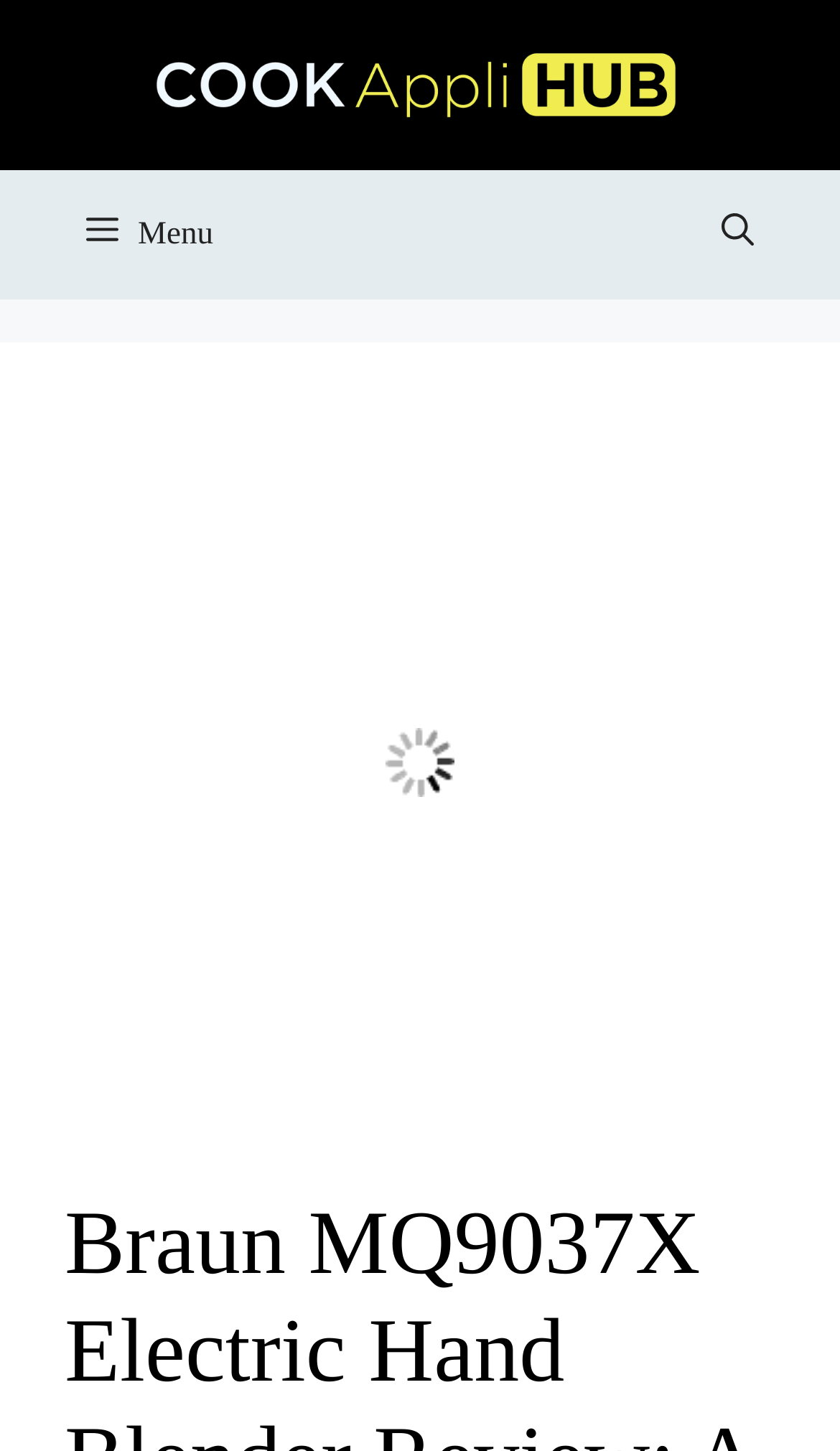What is the position of the image on the page?
Examine the image and provide an in-depth answer to the question.

I determined the position of the image on the page by examining its bounding box coordinates, which are [0.077, 0.28, 0.923, 0.77]. These coordinates suggest that the image is centered on the page, with a significant portion of the page dedicated to it.